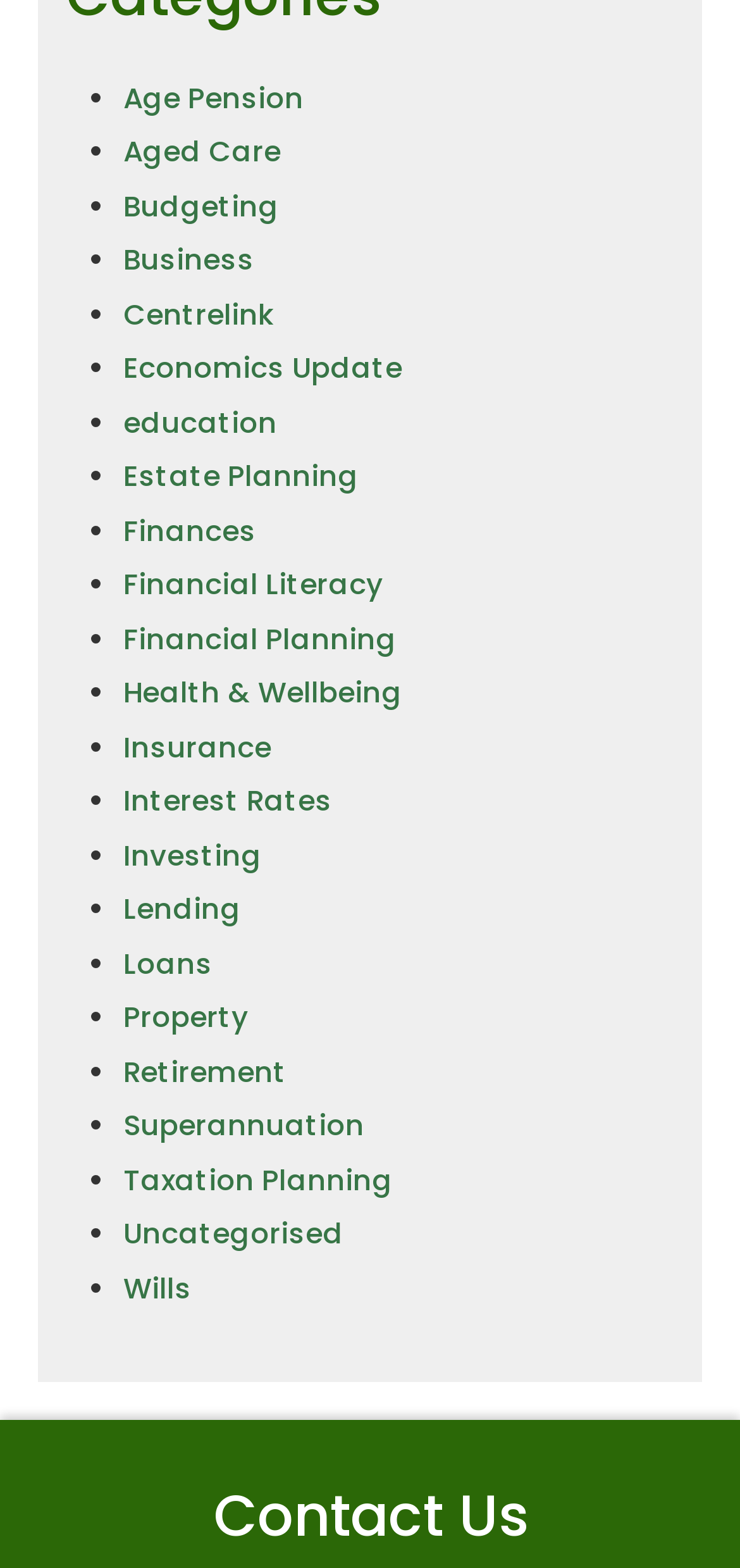Locate the bounding box coordinates for the element described below: "See all". The coordinates must be four float values between 0 and 1, formatted as [left, top, right, bottom].

None